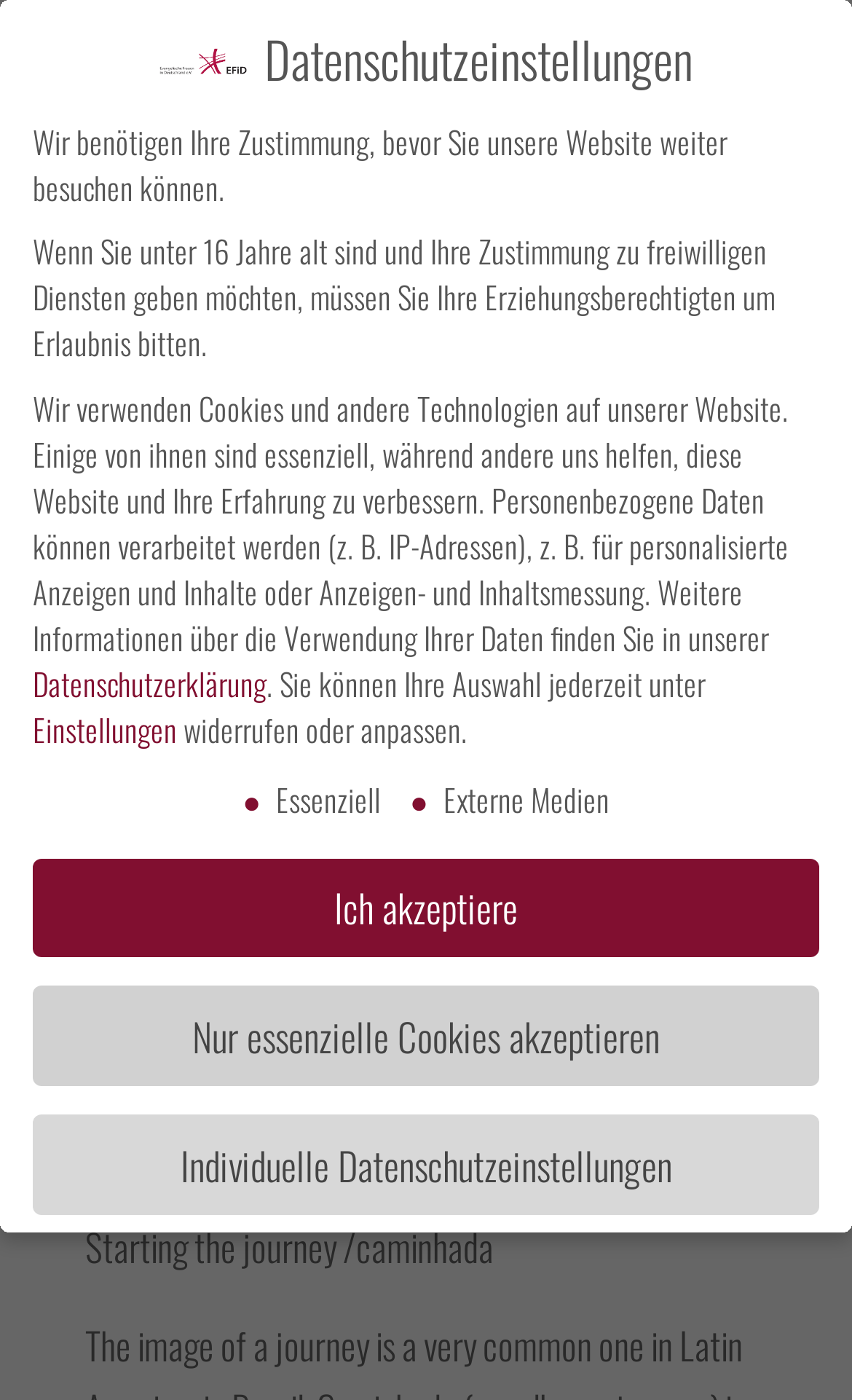Look at the image and give a detailed response to the following question: What is the language of the text on this webpage?

I found many German words and phrases in the static text elements, such as 'Datenschutzeinstellungen', 'Wir benötigen Ihre Zustimmung', and 'Essenziell', which suggests that the language of the text on this webpage is German.